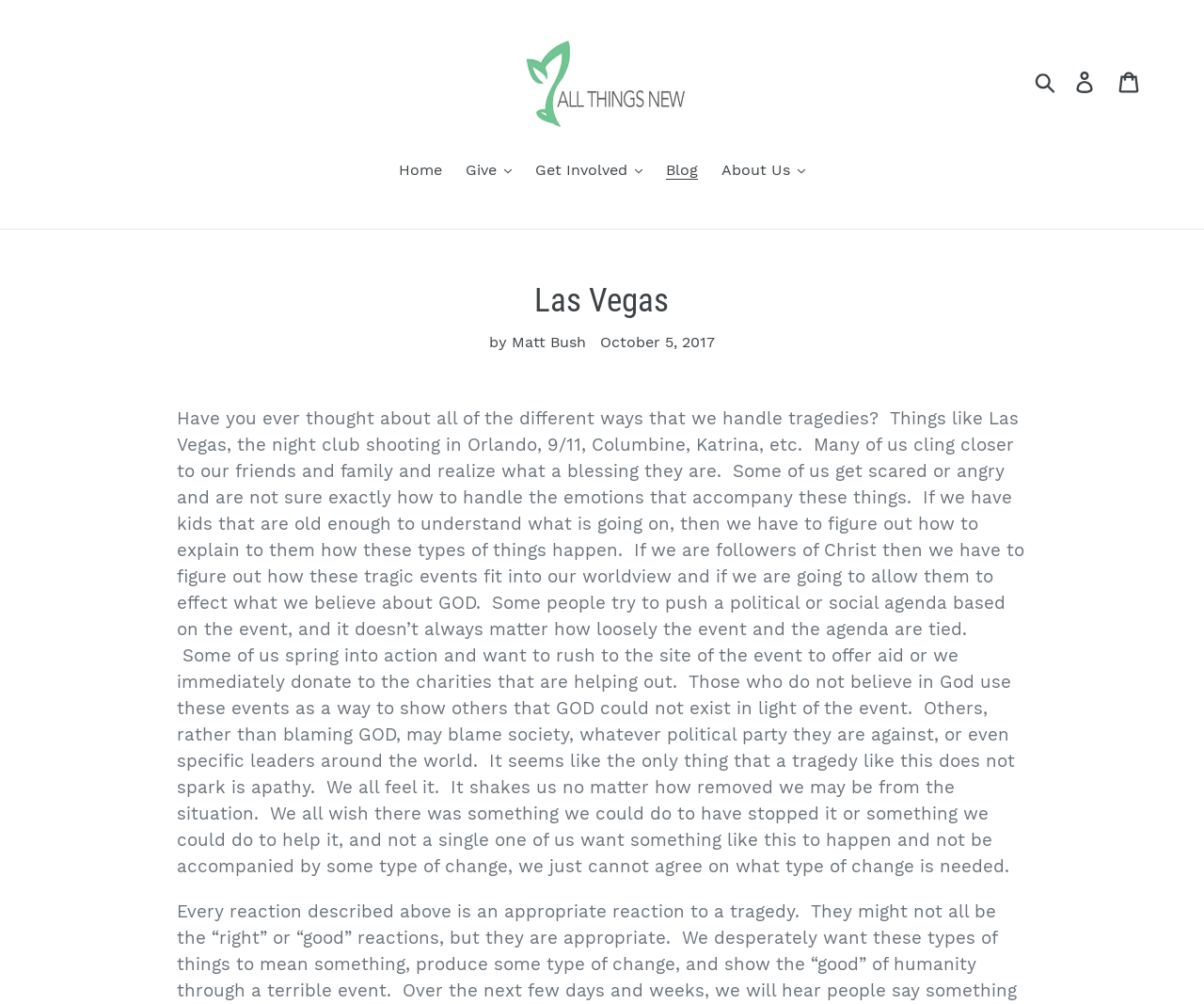Summarize the webpage in an elaborate manner.

The webpage appears to be a blog post or article discussing how people handle tragedies. At the top of the page, there is a layout table with several elements, including a link to "Atnhaiti" with an accompanying image, a search button, and links to "Log in" and "Cart". Below this, there are navigation links to "Home", "Give", "Get Involved", "Blog", and "About Us".

The main content of the page is a blog post titled "Las Vegas" by Matt Bush, dated October 5, 2017. The post is a lengthy paragraph that explores the different ways people respond to tragedies, such as clinging to loved ones, feeling scared or angry, trying to explain the events to children, and using the events to push political or social agendas. The text also mentions how some people may blame God or society for the tragedy, while others may feel a sense of apathy.

The blog post is the central element on the page, taking up most of the vertical space. The navigation links and top-level elements are positioned above and to the sides of the post, creating a clear hierarchy of content on the page.